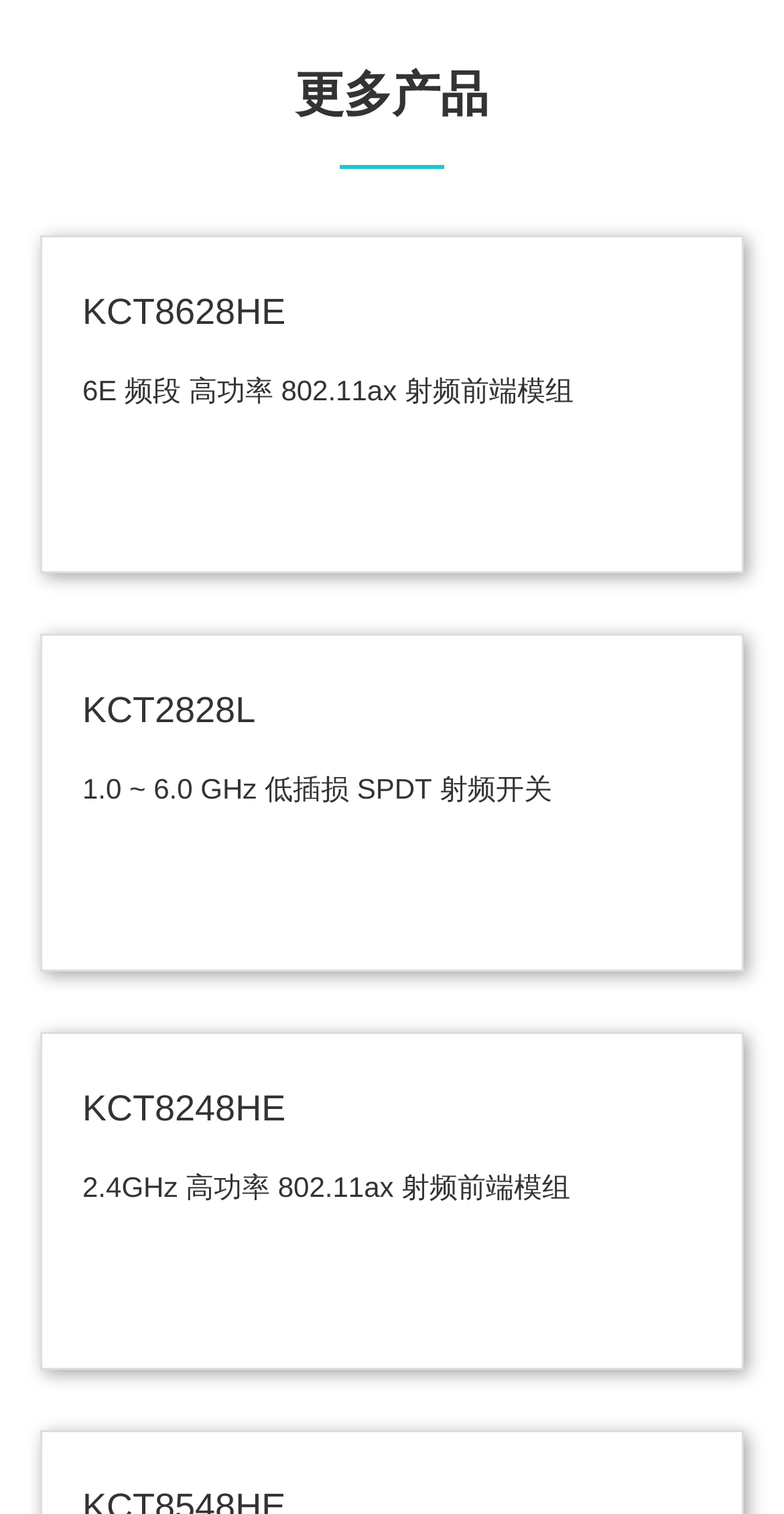Locate and provide the bounding box coordinates for the HTML element that matches this description: "name="s" placeholder="Suche …"".

None